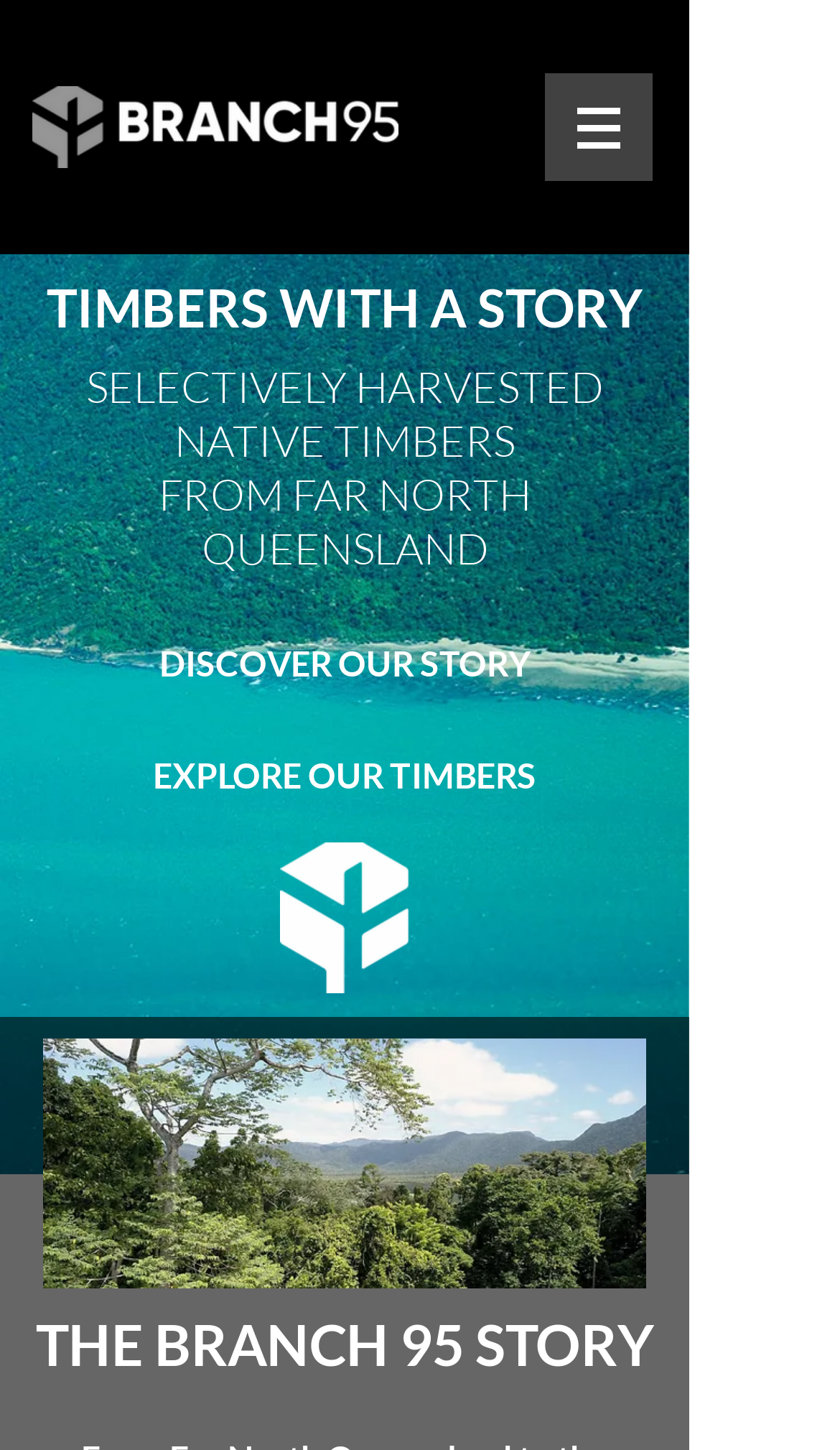What is the main topic of the story section?
Look at the image and respond to the question as thoroughly as possible.

The story section has multiple headings, including 'THE BRANCH 95 STORY', 'TIMBERS WITH A STORY', and 'SELECTIVELY HARVESTED NATIVE TIMBERS'. These headings suggest that the main topic of the story section is related to timbers.